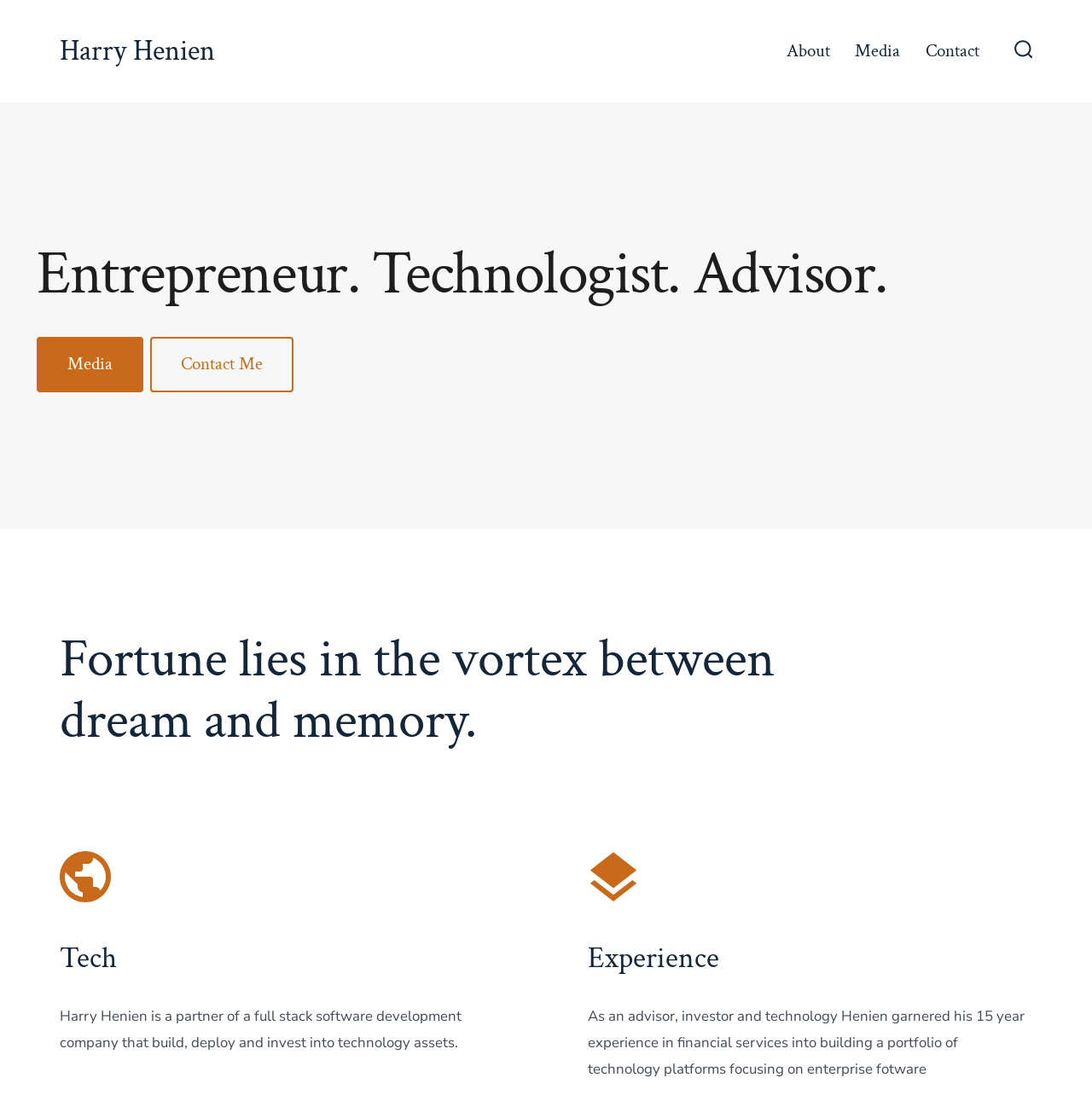Show the bounding box coordinates for the HTML element as described: "Contact Me".

[0.138, 0.308, 0.269, 0.359]